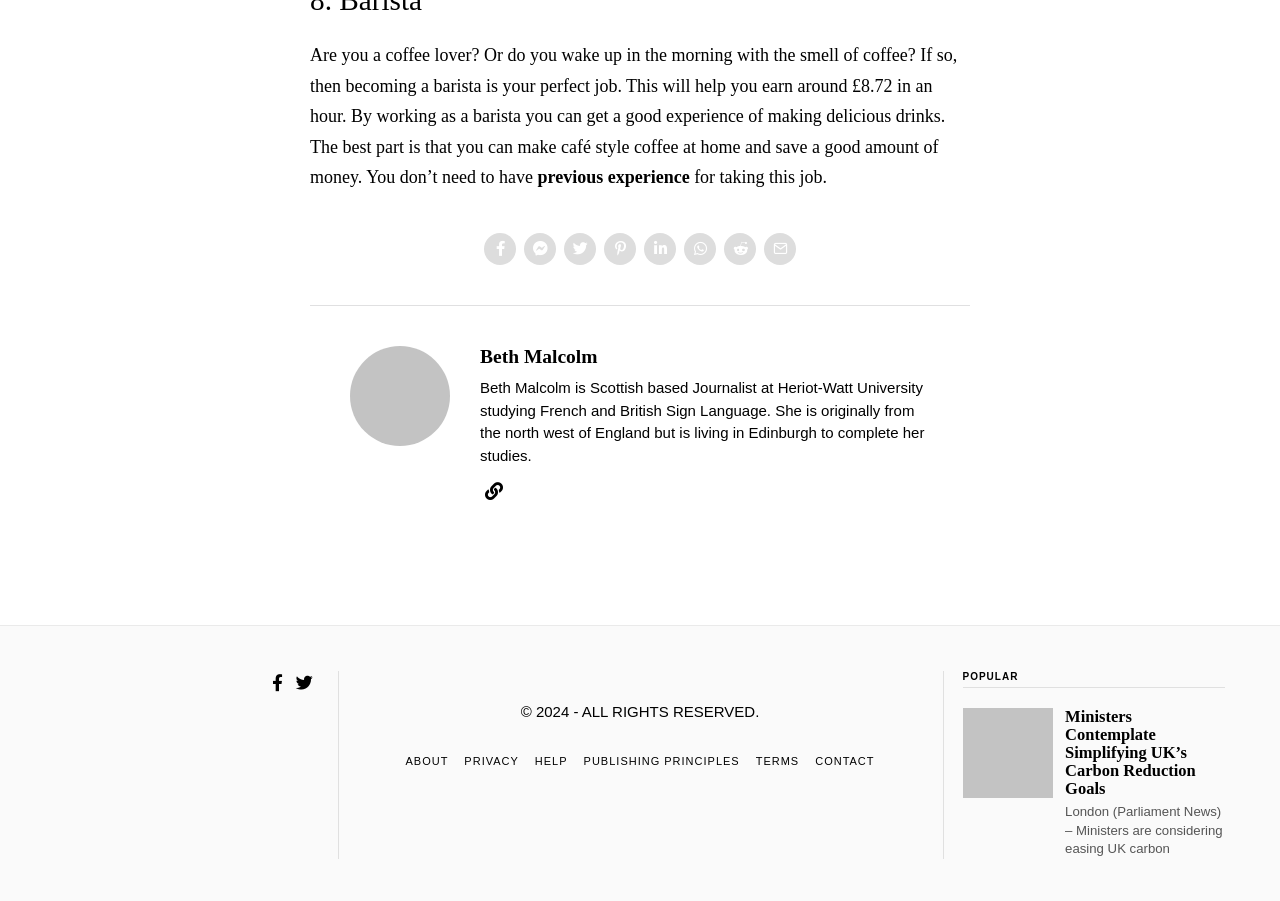How many social media links are present?
Answer the question using a single word or phrase, according to the image.

8